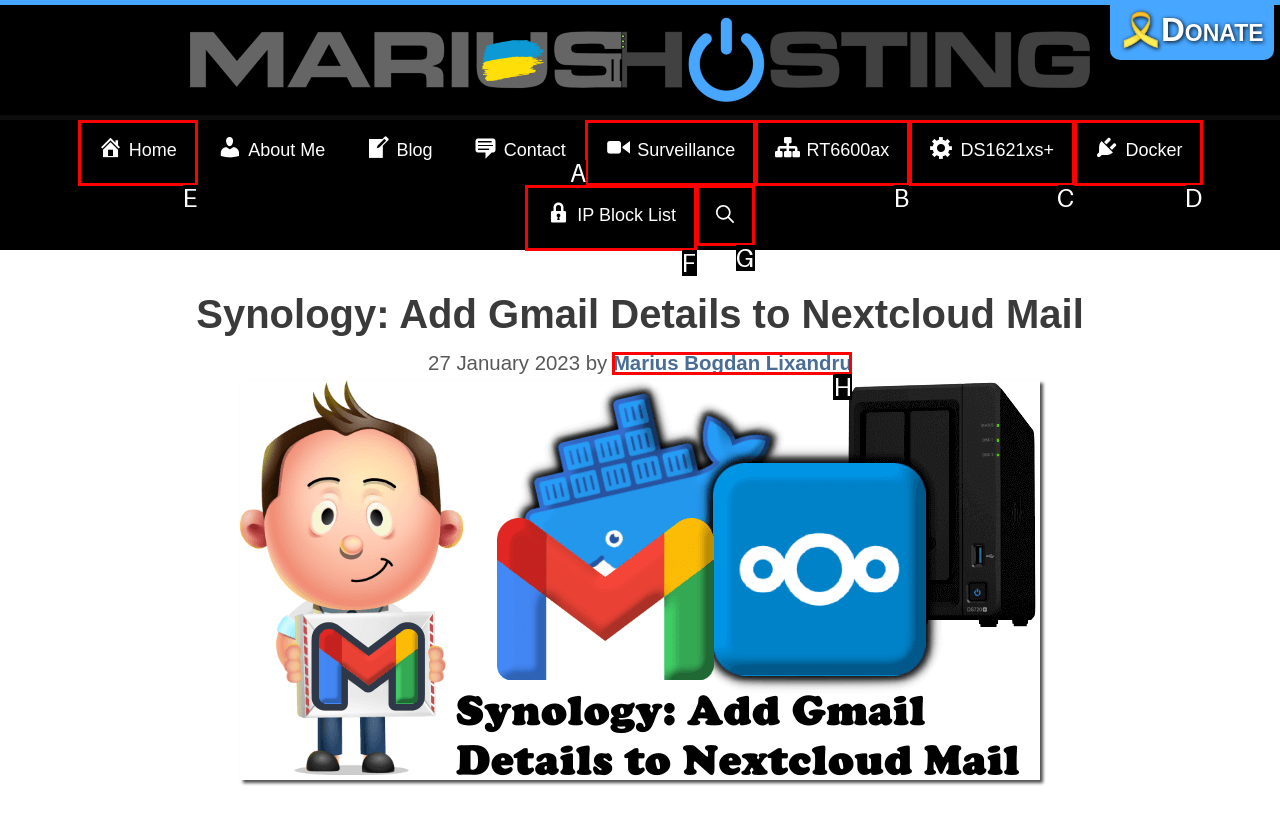Select the right option to accomplish this task: go to home page. Reply with the letter corresponding to the correct UI element.

E